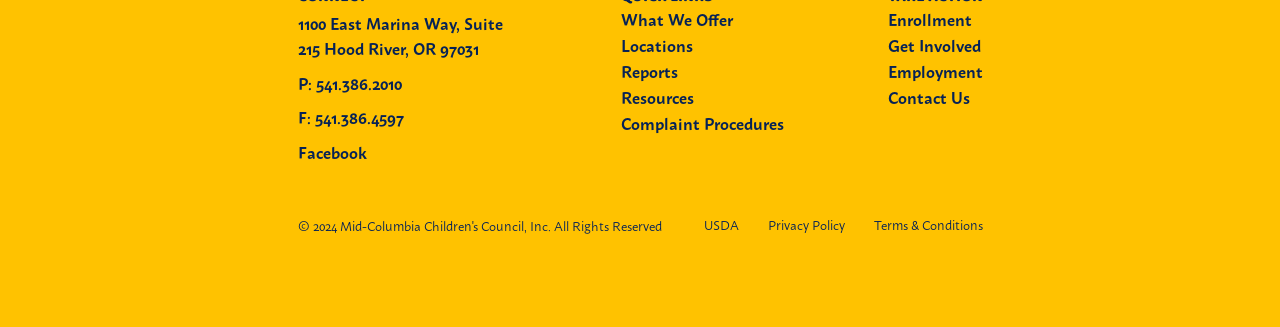Please determine the bounding box coordinates of the element's region to click for the following instruction: "Read the article about PRECISION".

None